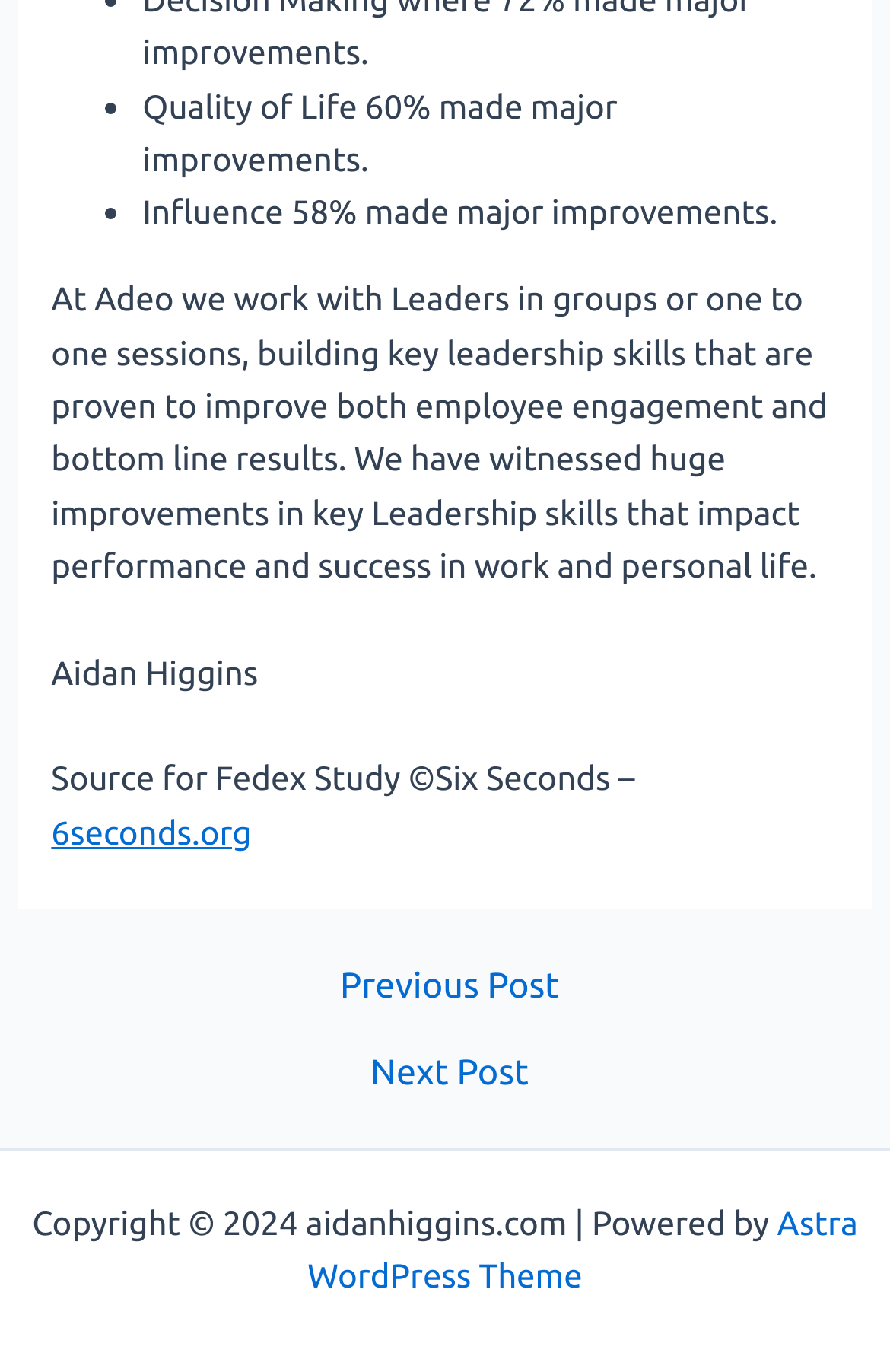Using the provided description: "6seconds.org", find the bounding box coordinates of the corresponding UI element. The output should be four float numbers between 0 and 1, in the format [left, top, right, bottom].

[0.058, 0.592, 0.283, 0.62]